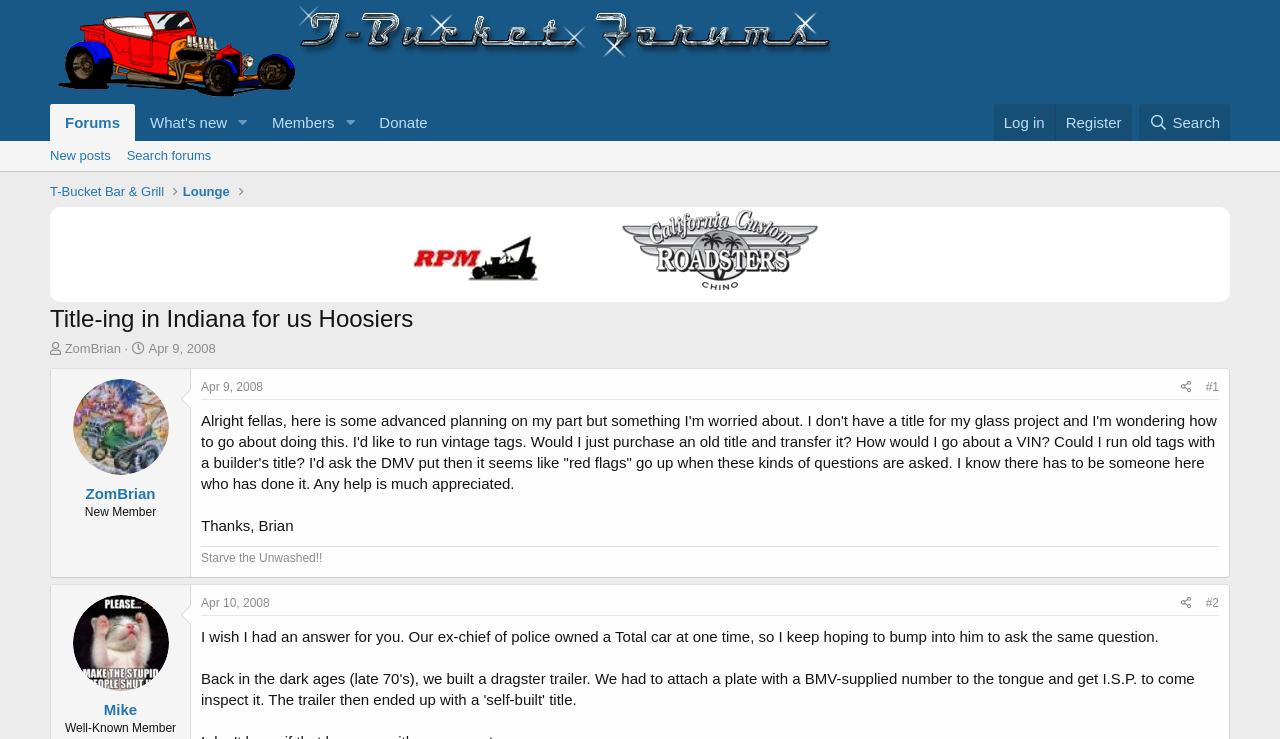How many links are in the top navigation bar?
Ensure your answer is thorough and detailed.

The top navigation bar contains links to 'Forums', 'What's new', 'Members', 'Donate', 'Log in', 'Register', and 'Search', which totals 7 links.